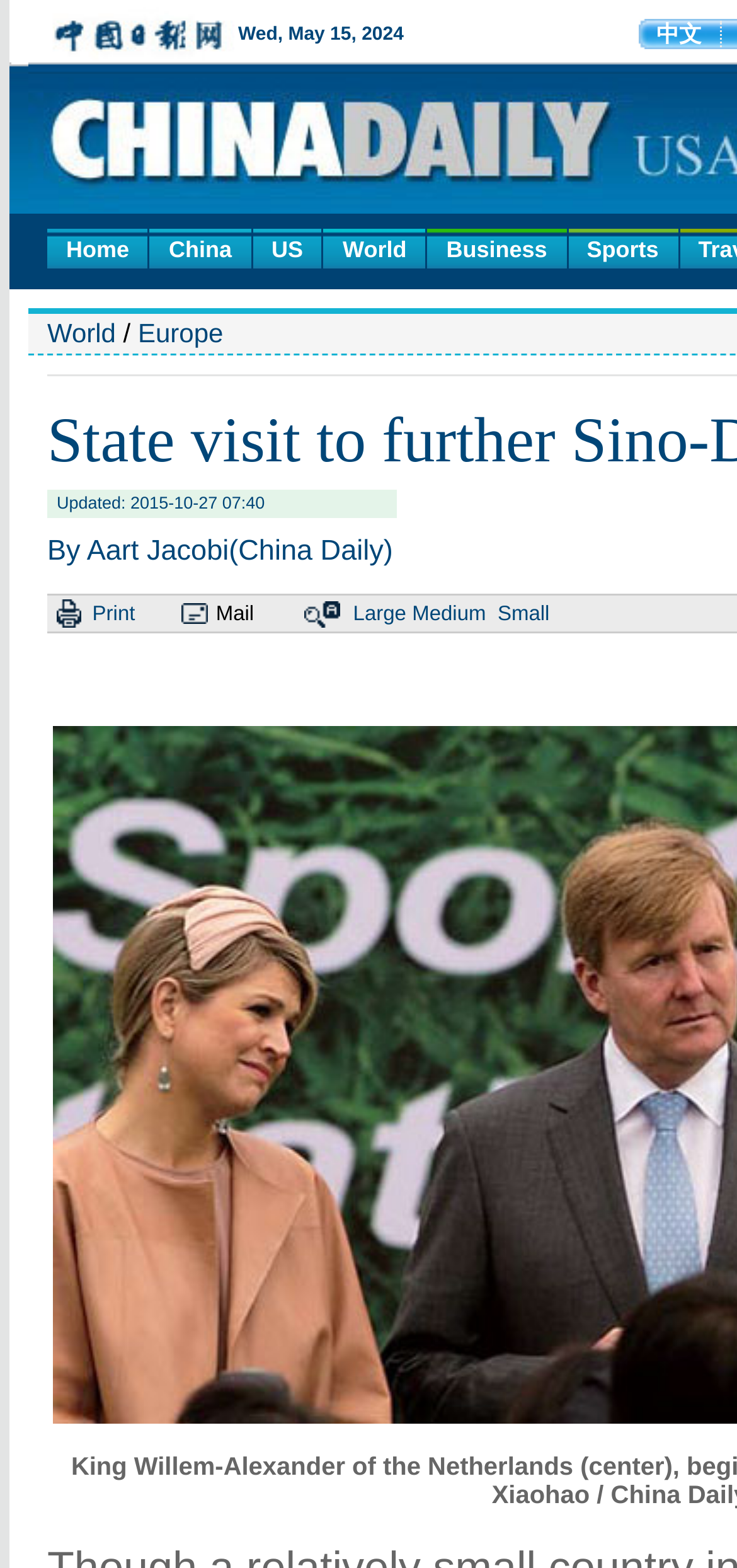Pinpoint the bounding box coordinates of the element you need to click to execute the following instruction: "zoom in the text". The bounding box should be represented by four float numbers between 0 and 1, in the format [left, top, right, bottom].

[0.479, 0.384, 0.551, 0.399]